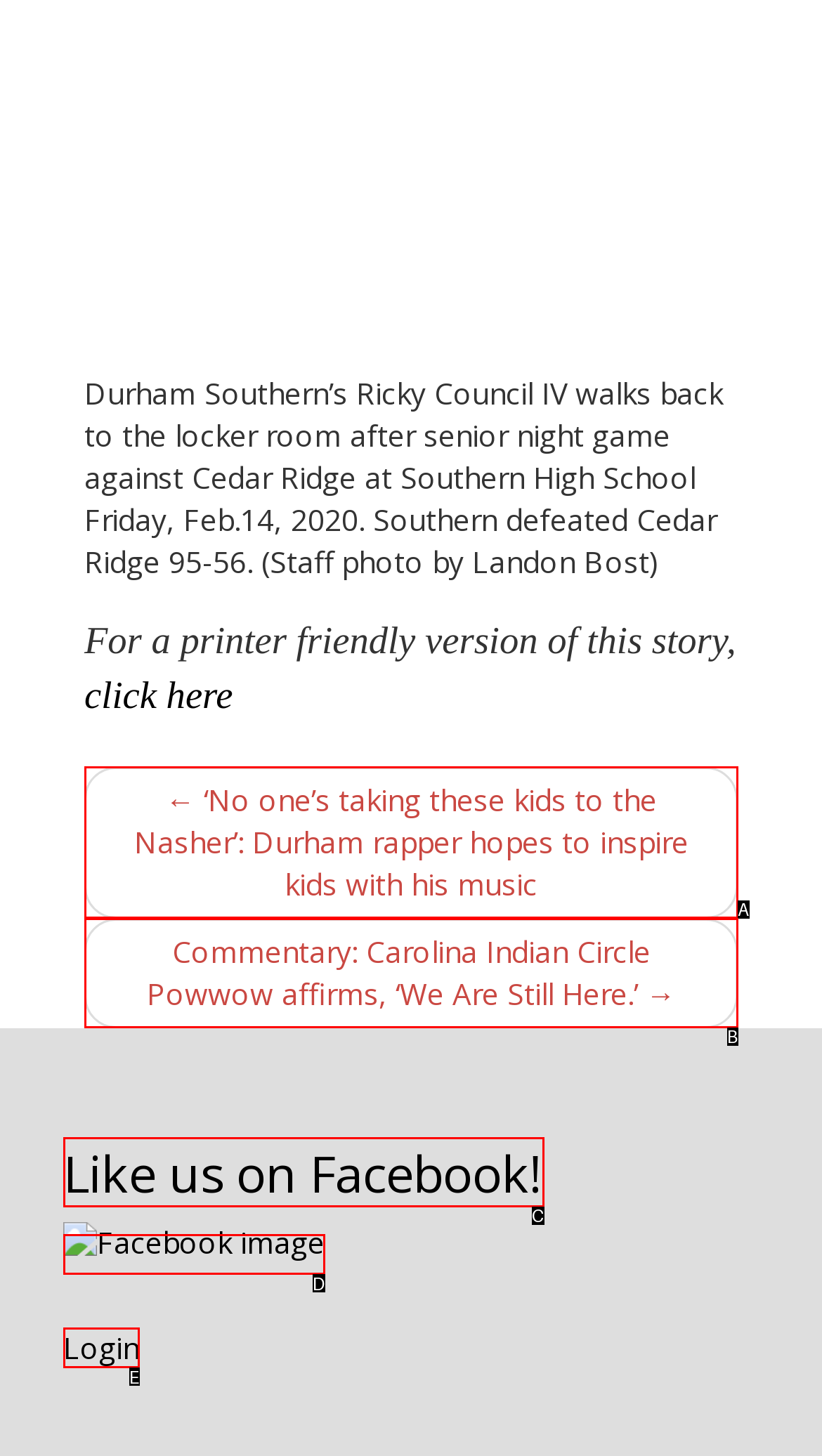Which option aligns with the description: parent_node: Like us on Facebook!? Respond by selecting the correct letter.

D